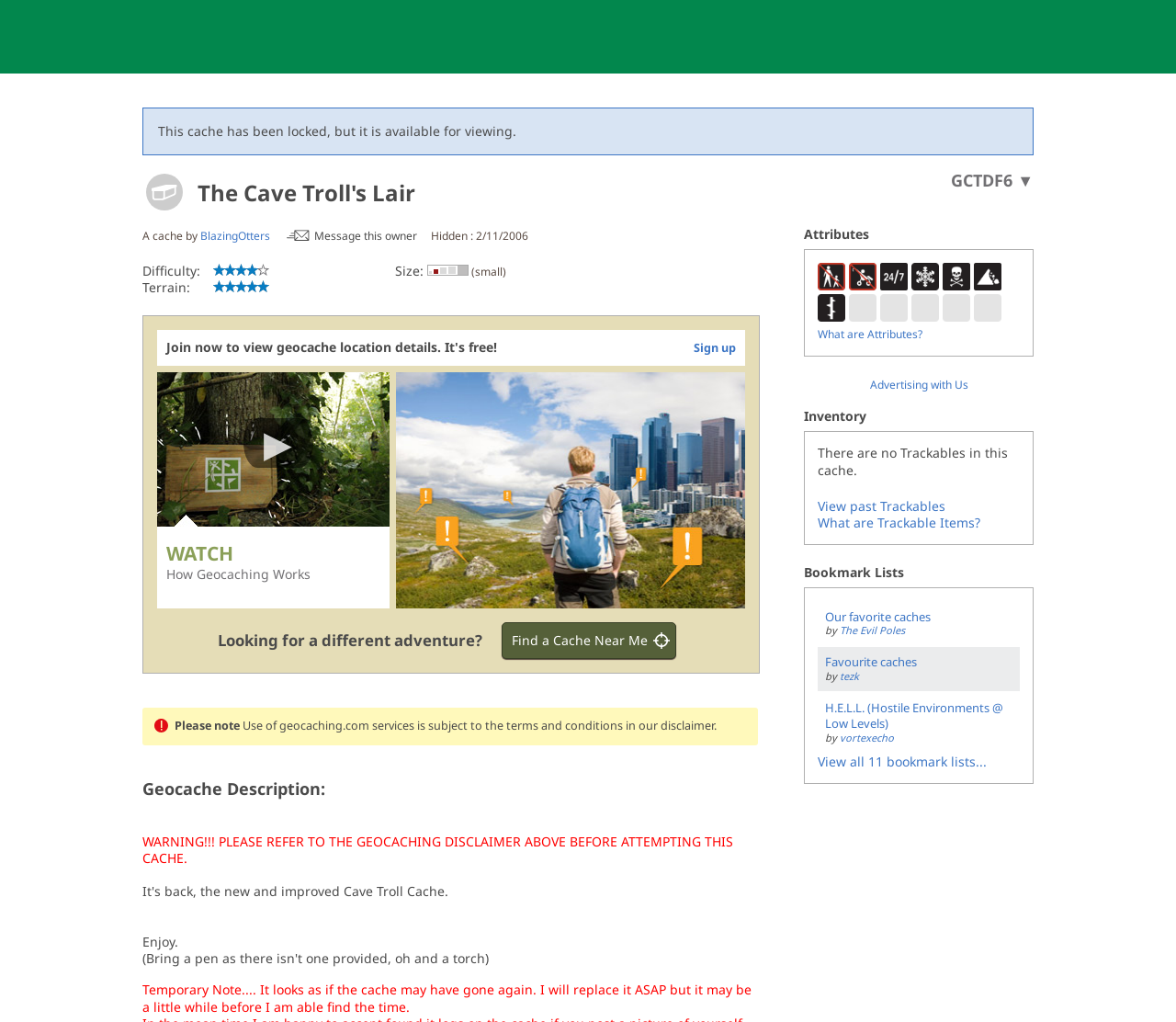Given the webpage screenshot and the description, determine the bounding box coordinates (top-left x, top-left y, bottom-right x, bottom-right y) that define the location of the UI element matching this description: BlazingOtters

[0.17, 0.223, 0.23, 0.238]